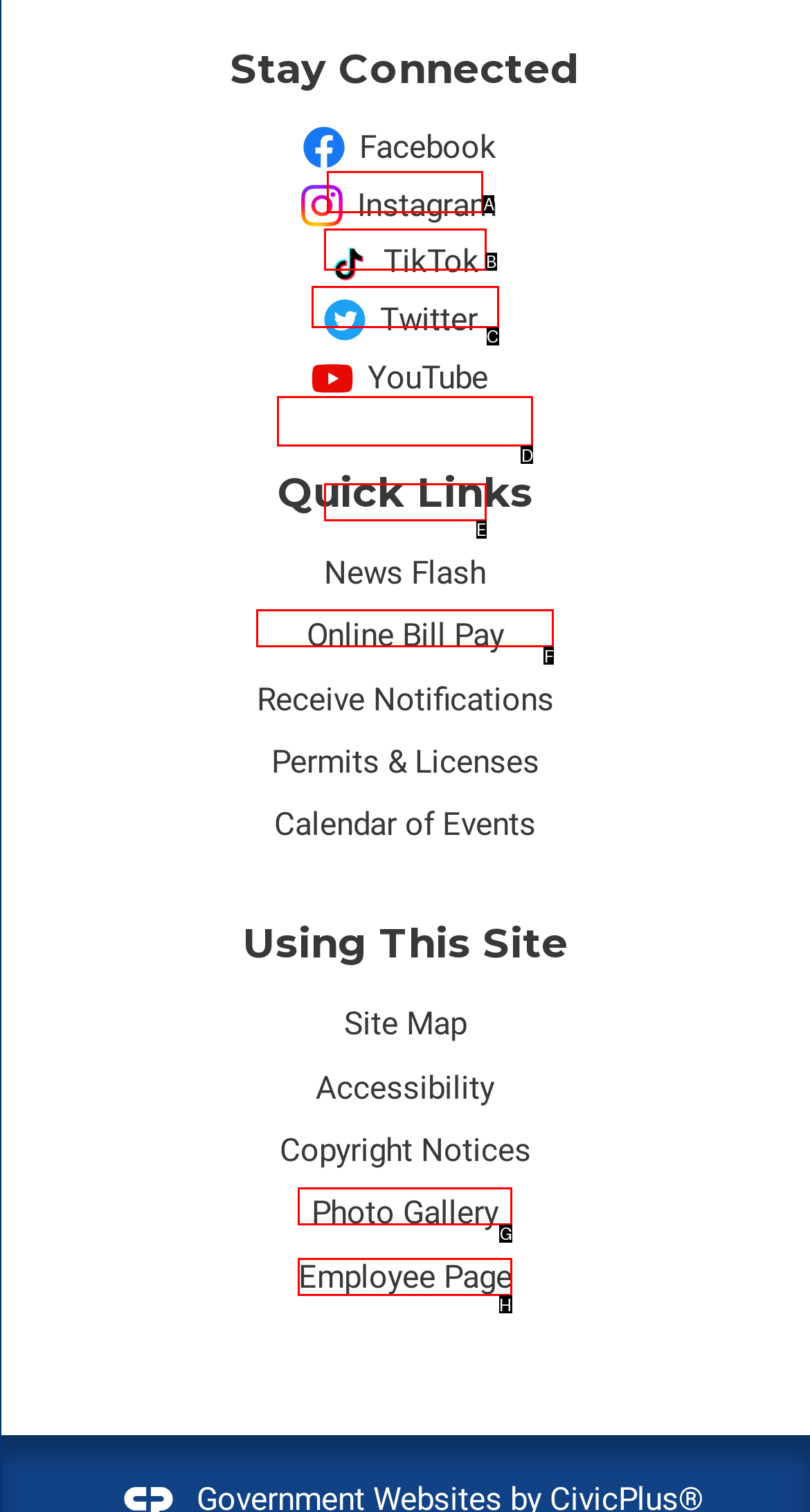Which option should you click on to fulfill this task: Check Employee Page? Answer with the letter of the correct choice.

H